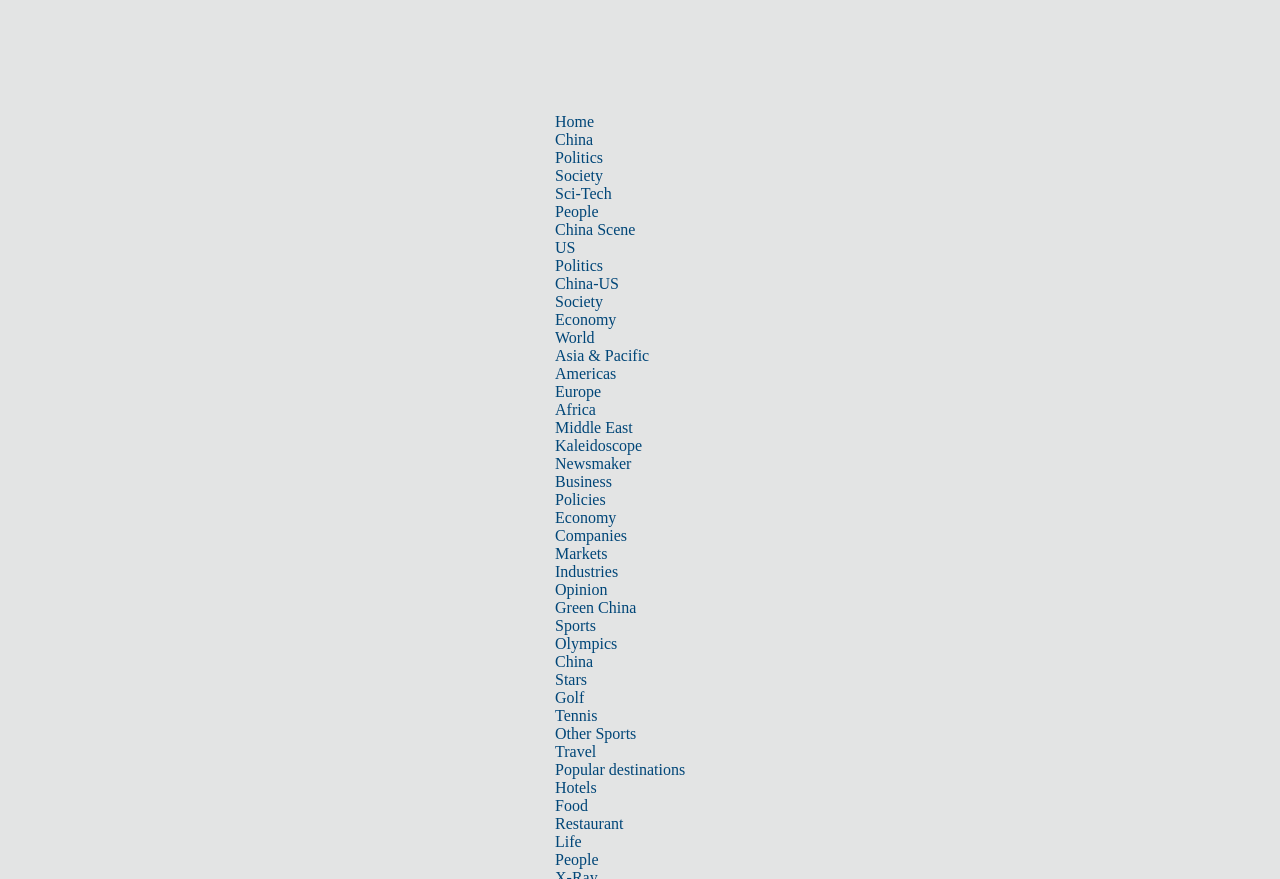Pinpoint the bounding box coordinates of the clickable area needed to execute the instruction: "Click on the 'Home' link". The coordinates should be specified as four float numbers between 0 and 1, i.e., [left, top, right, bottom].

[0.434, 0.129, 0.464, 0.148]